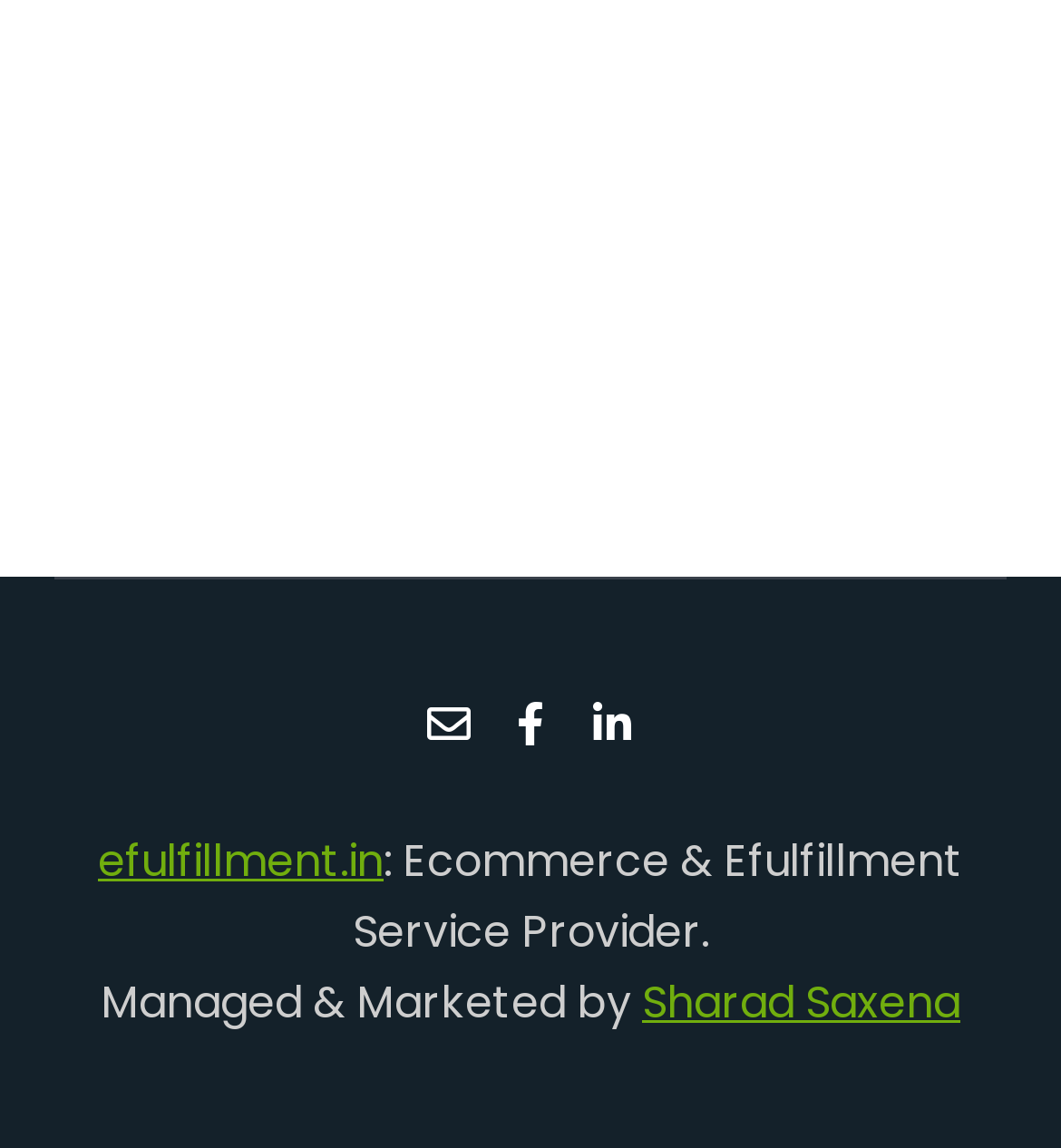Utilize the details in the image to give a detailed response to the question: What is the description of the ecommerce service?

The description of the ecommerce service can be found in the static text element with the text ': Ecommerce & Efulfillment Service Provider.' which is located at the top of the webpage, indicating that the service provides ecommerce and efulfillment solutions.